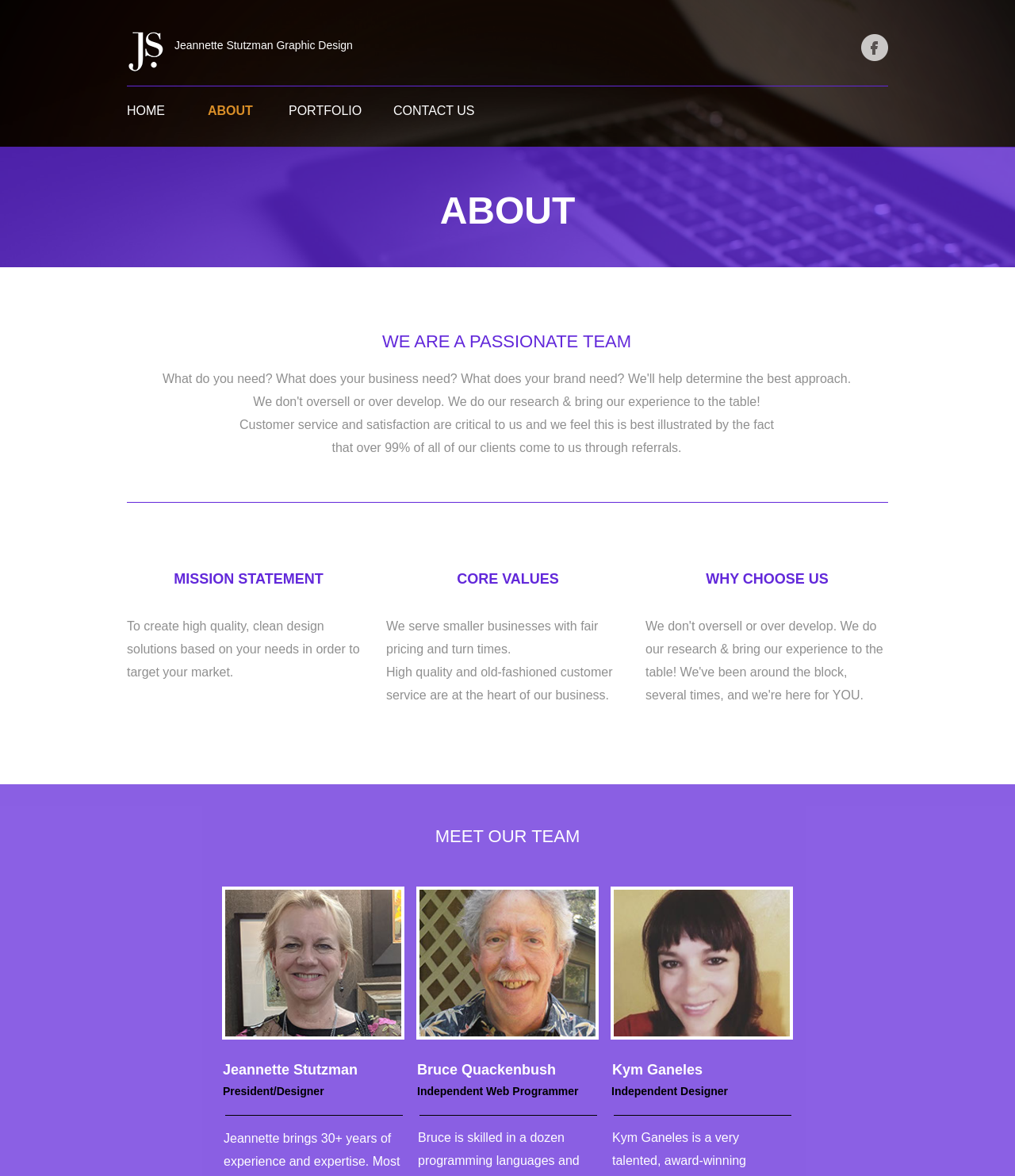What is the primary service offered by the company?
Please answer the question with a single word or phrase, referencing the image.

Graphic Design